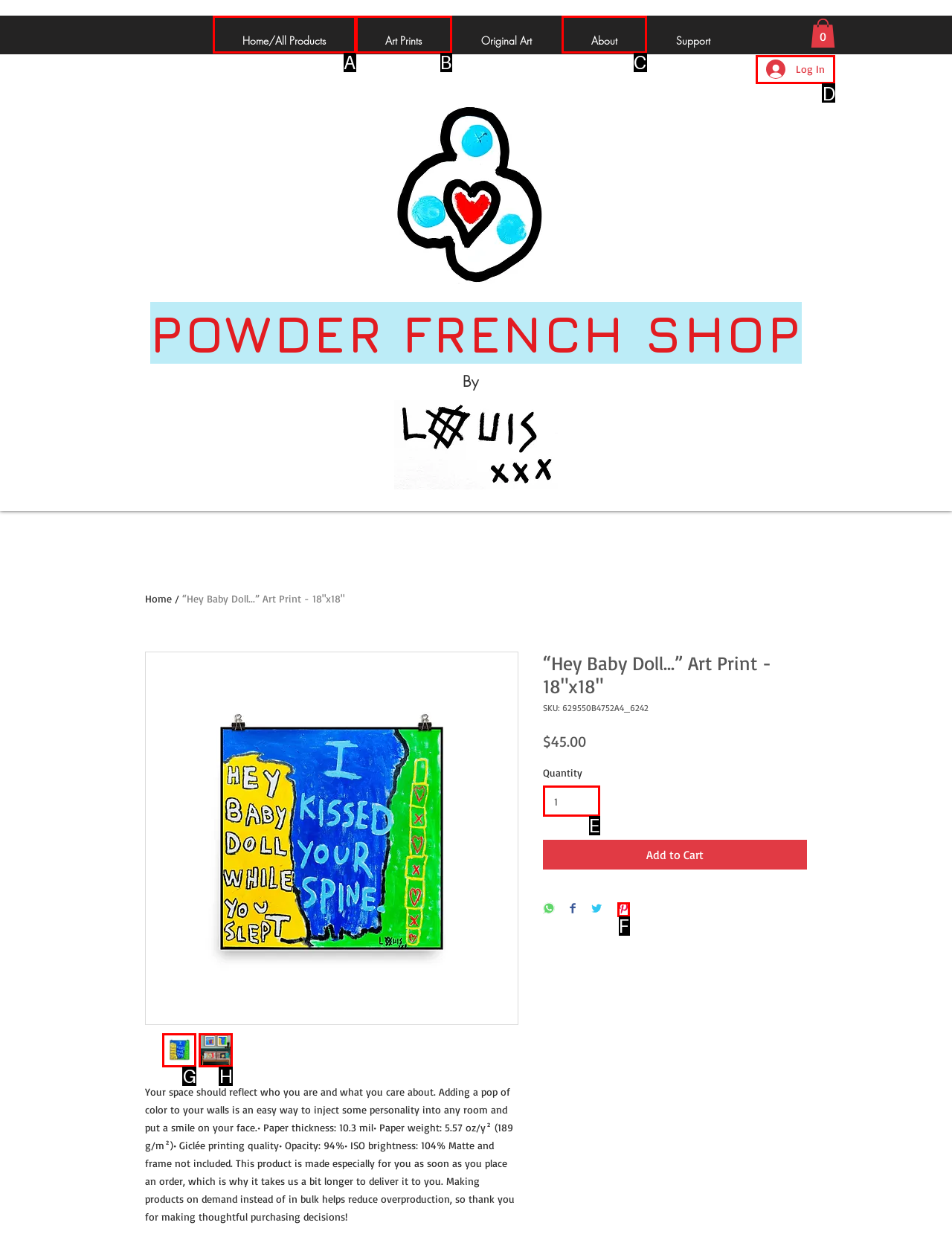Indicate the UI element to click to perform the task: Click on the 'Log In' button. Reply with the letter corresponding to the chosen element.

D